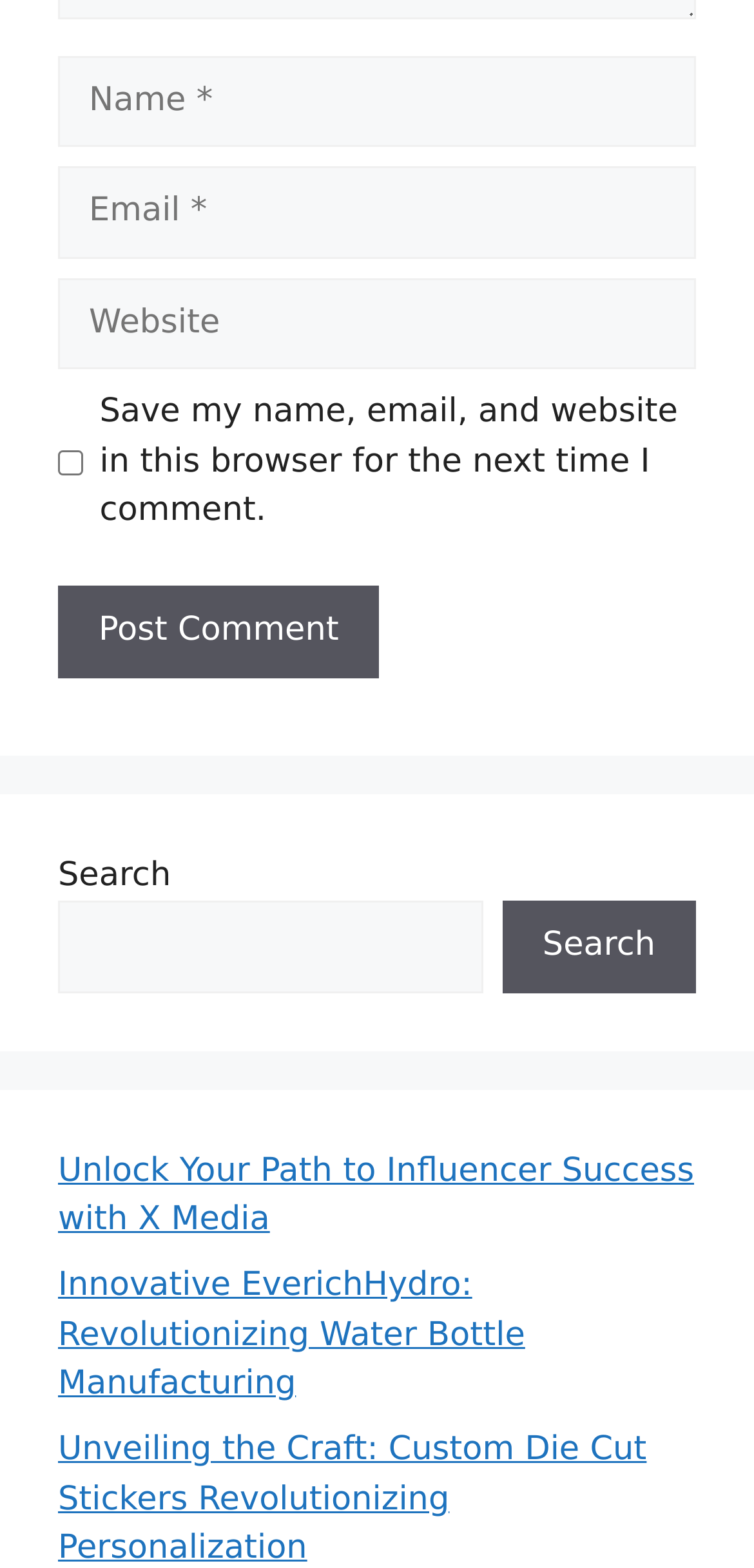Determine the bounding box coordinates of the section to be clicked to follow the instruction: "Visit the link to Unlock Your Path to Influencer Success with X Media". The coordinates should be given as four float numbers between 0 and 1, formatted as [left, top, right, bottom].

[0.077, 0.735, 0.921, 0.791]